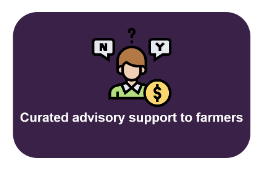Use a single word or phrase to answer the question:
What do the speech bubbles represent?

Communication or inquiries